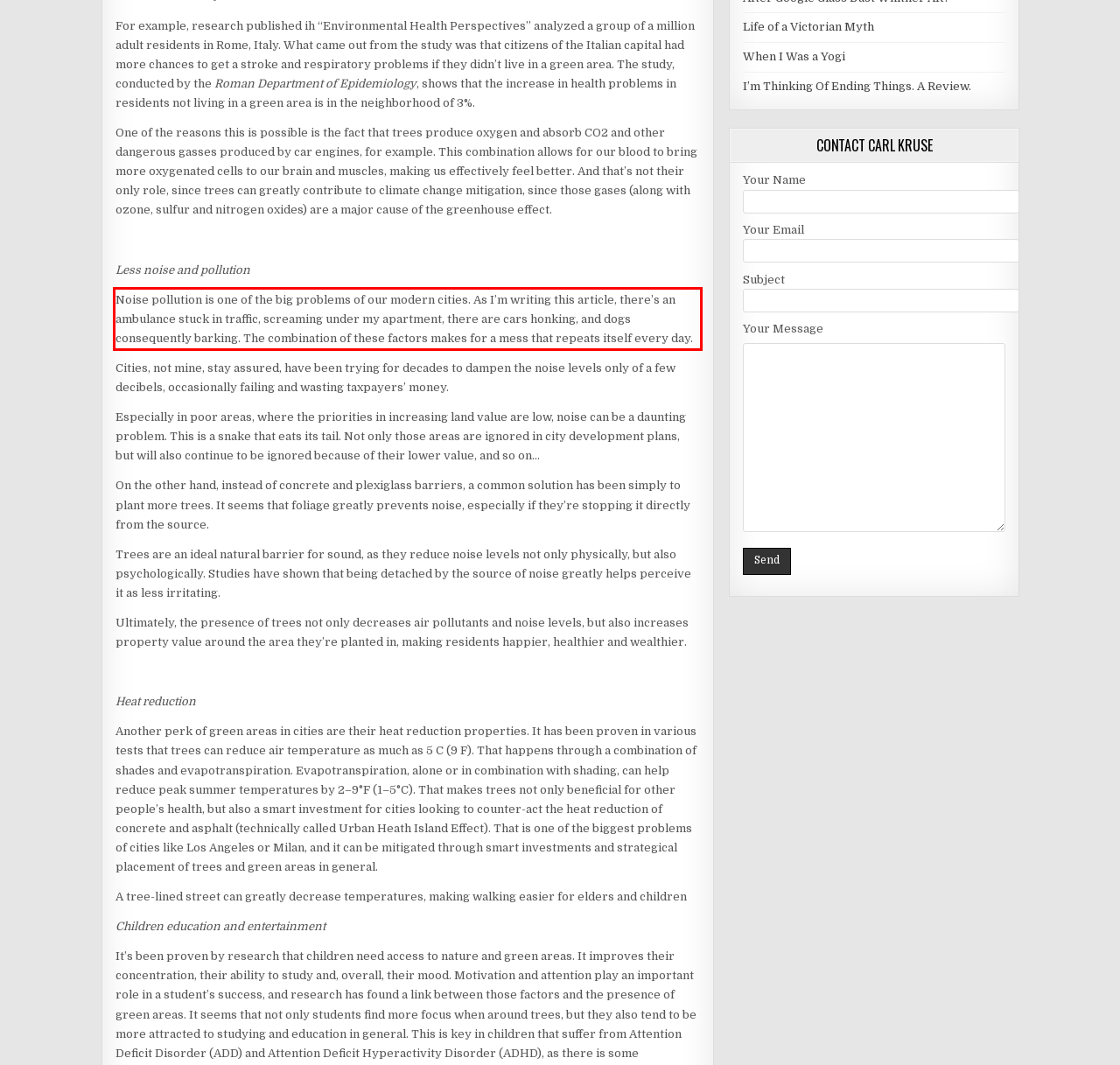Given a screenshot of a webpage containing a red bounding box, perform OCR on the text within this red bounding box and provide the text content.

Noise pollution is one of the big problems of our modern cities. As I’m writing this article, there’s an ambulance stuck in traffic, screaming under my apartment, there are cars honking, and dogs consequently barking. The combination of these factors makes for a mess that repeats itself every day.